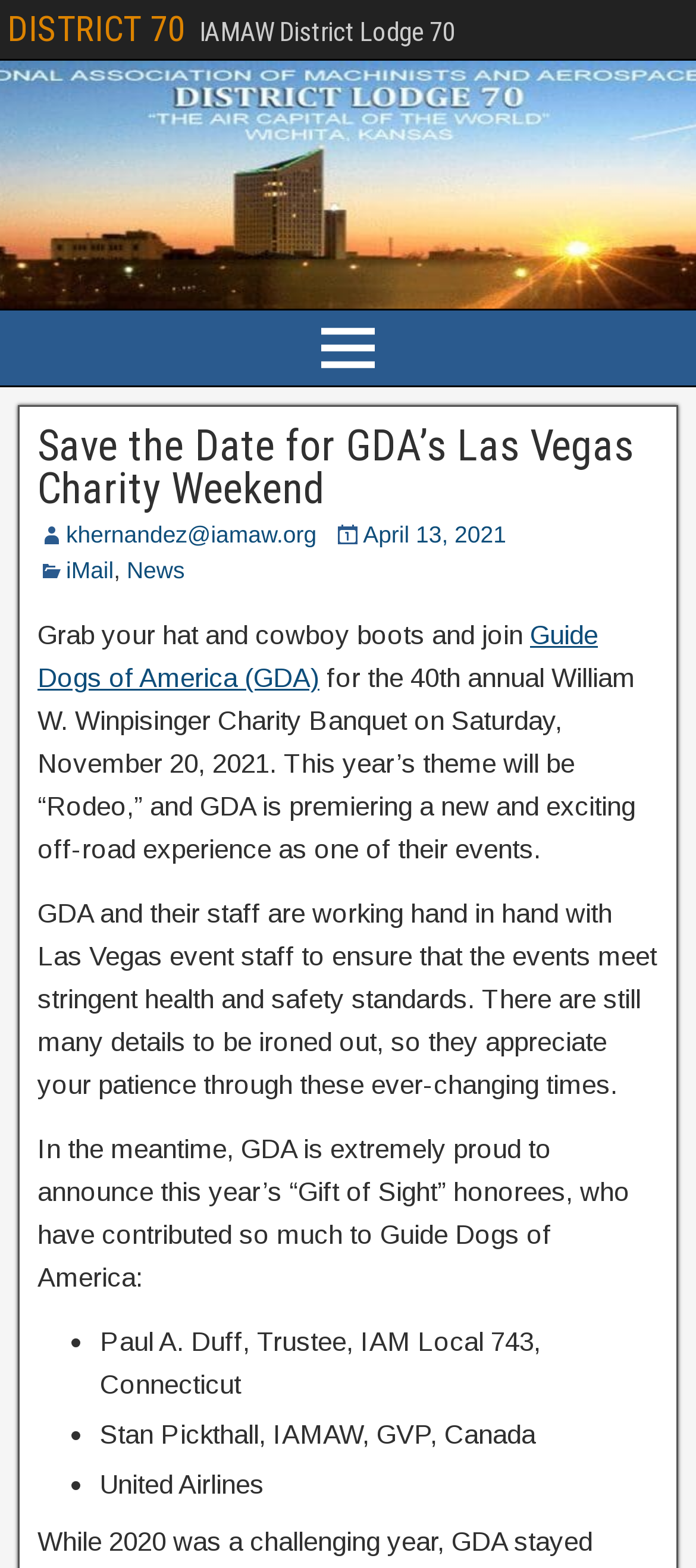What is the main heading displayed on the webpage? Please provide the text.

Save the Date for GDA’s Las Vegas Charity Weekend